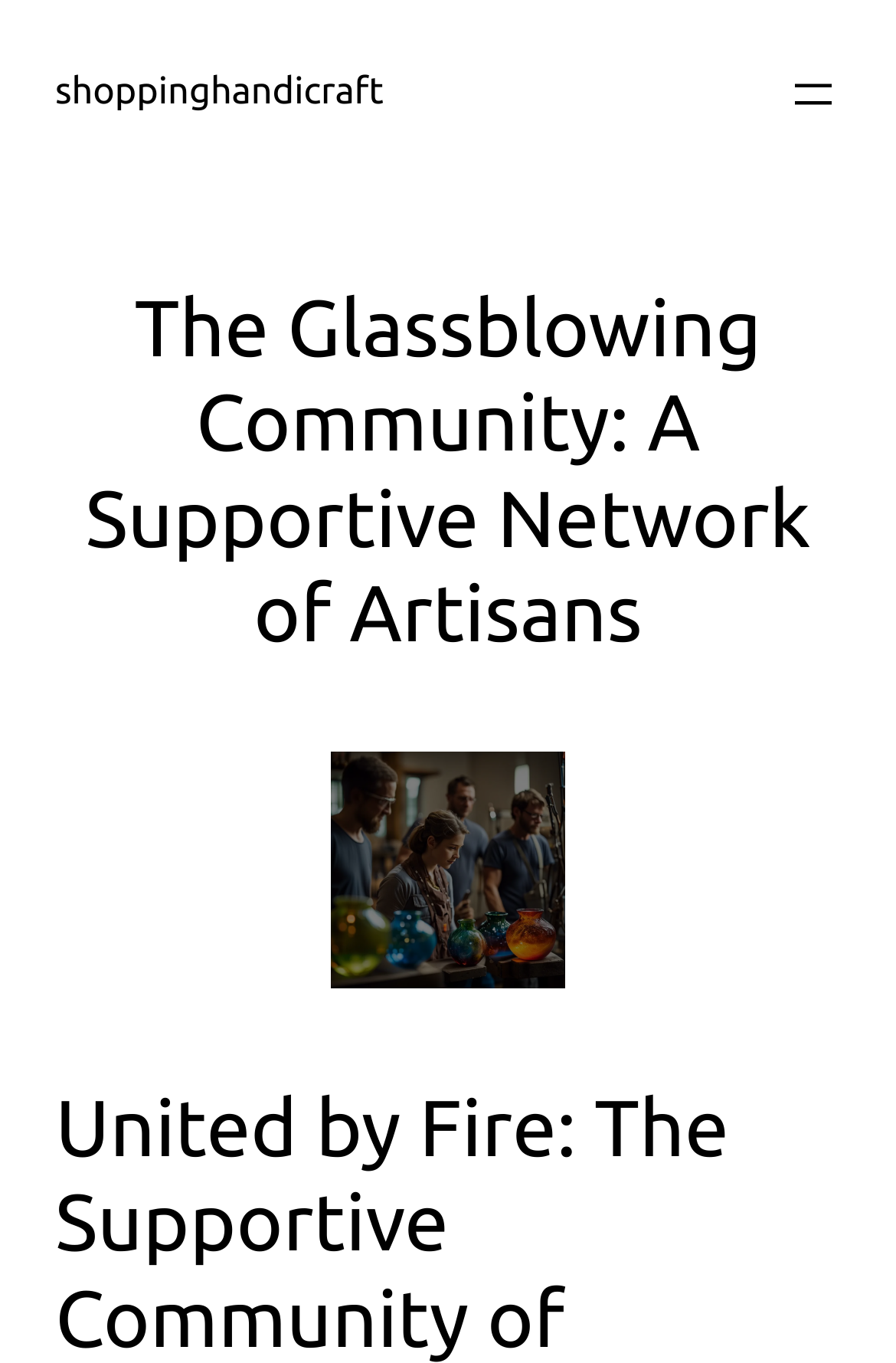From the element description: "shoppinghandicraft", extract the bounding box coordinates of the UI element. The coordinates should be expressed as four float numbers between 0 and 1, in the order [left, top, right, bottom].

[0.062, 0.053, 0.428, 0.083]